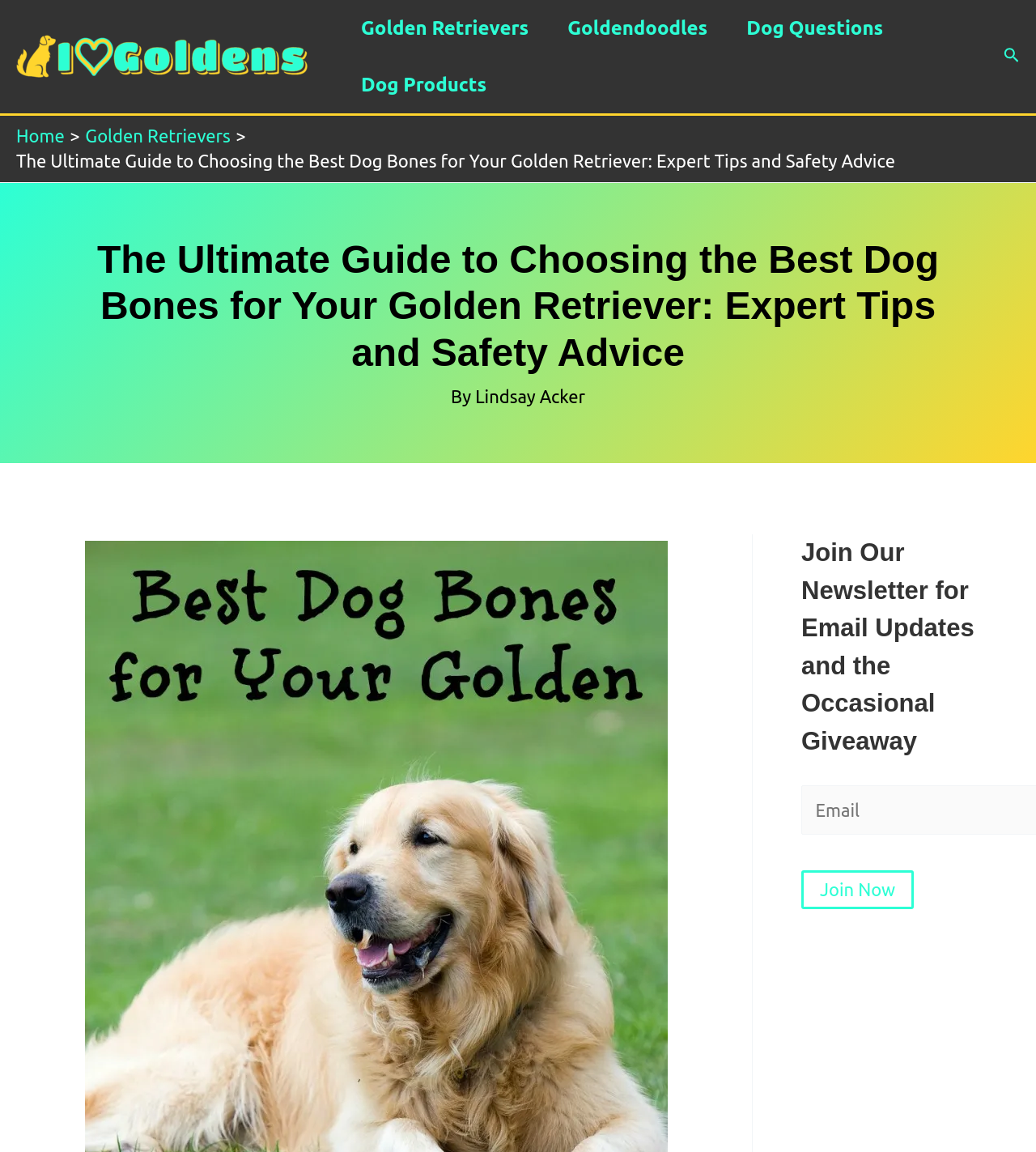Determine the bounding box coordinates for the area that needs to be clicked to fulfill this task: "join the newsletter". The coordinates must be given as four float numbers between 0 and 1, i.e., [left, top, right, bottom].

[0.773, 0.756, 0.882, 0.789]